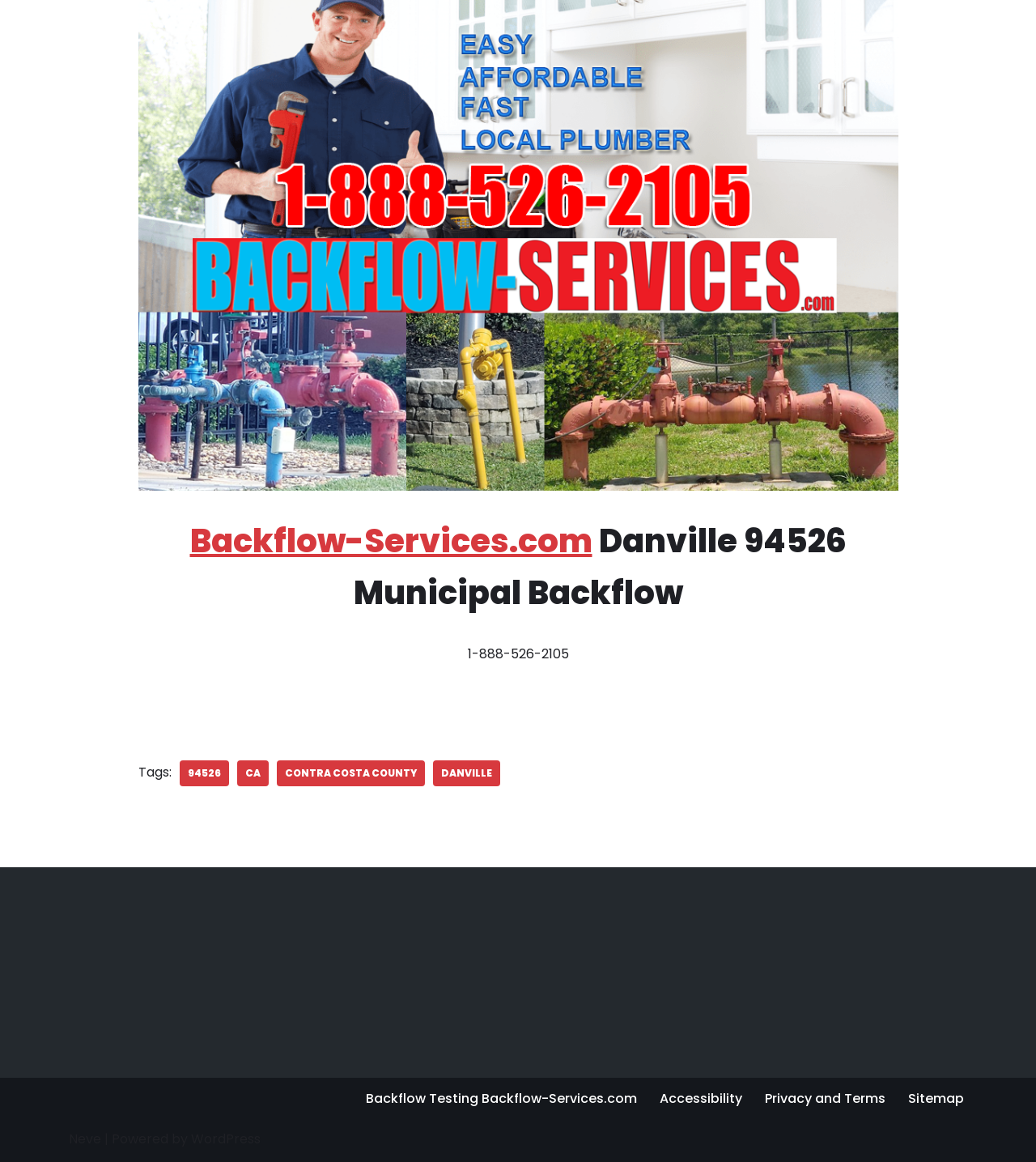What is the phone number on the webpage?
Using the information from the image, answer the question thoroughly.

I found the phone number by looking at the static text elements on the webpage. The phone number is displayed prominently on the top section of the webpage, which suggests that it is an important contact detail for the website.